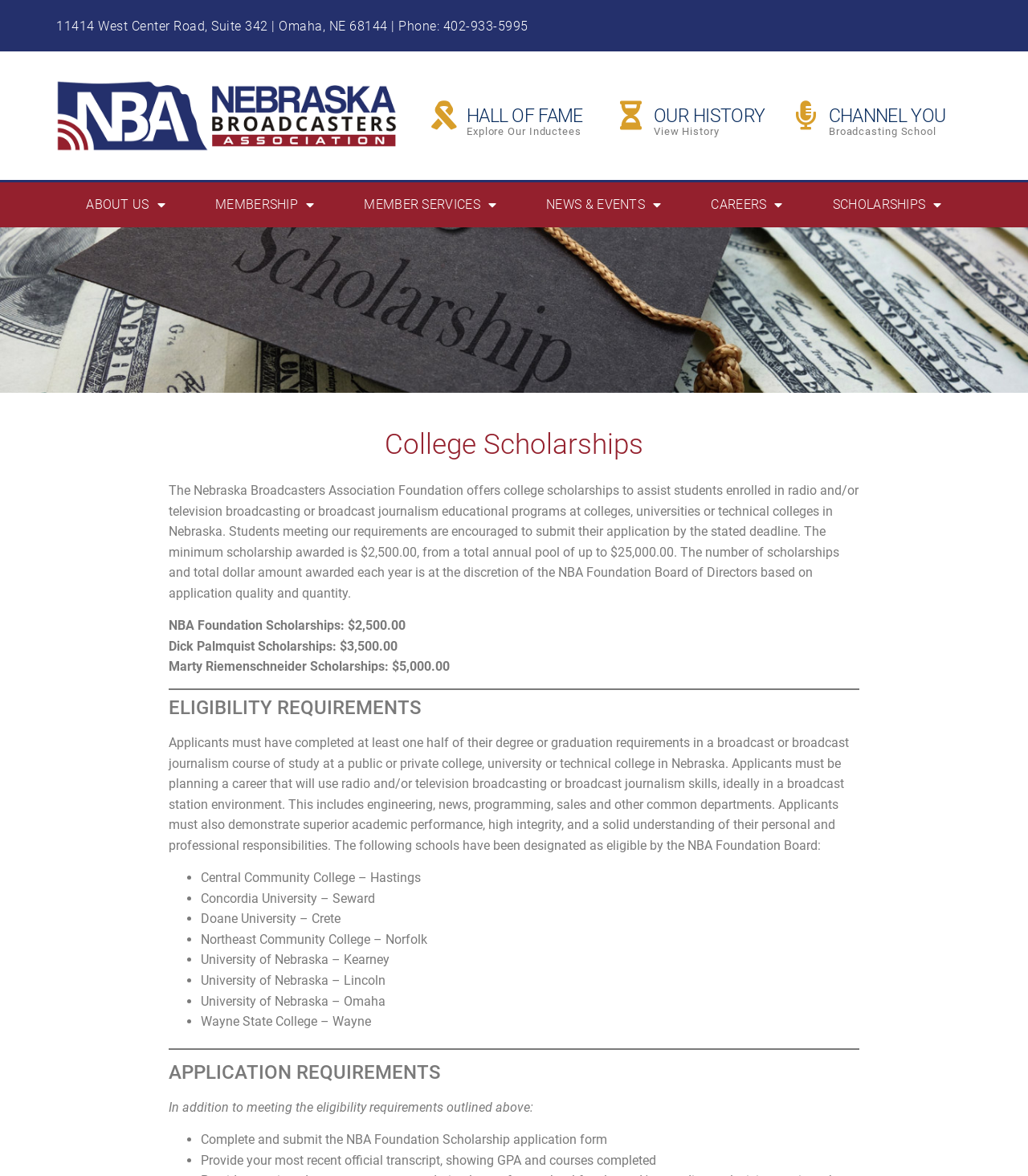What is the total annual pool of scholarships awarded by the NBA Foundation?
Please provide a comprehensive answer based on the information in the image.

The total annual pool of scholarships awarded by the NBA Foundation is mentioned in the webpage as up to $25,000.00, which is stated in the paragraph describing the college scholarships offered by the Nebraska Broadcasters Association Foundation.